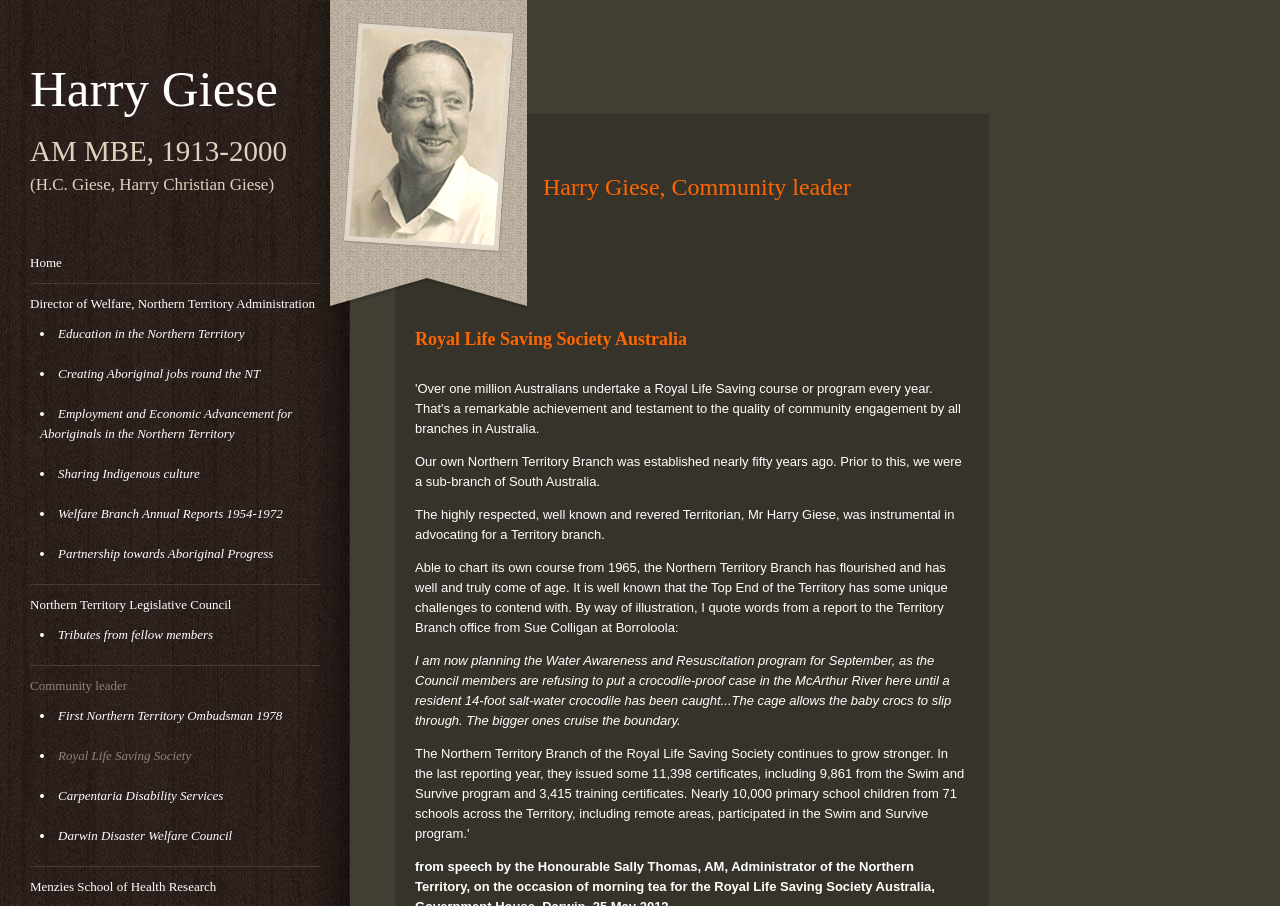Write an extensive caption that covers every aspect of the webpage.

The webpage is about the Royal Life Saving Society, specifically highlighting the achievements of Harry Giese, a community leader in the Northern Territory. At the top of the page, there is a section dedicated to Harry Giese, with his name, title, and years of birth and death. Below this, there are links to various roles he held, including Director of Welfare, Northern Territory Administration, and Community leader.

To the right of Harry Giese's section, there is a list of bullet points with links to different topics, including Education in the Northern Territory, Creating Aboriginal jobs, and Welfare Branch Annual Reports. This list continues down the page, with a total of 12 bullet points.

Below the list, there are two headings: "Harry Giese, Community leader" and "Royal Life Saving Society Australia". Under the first heading, there is a paragraph of text describing Harry Giese's role in advocating for a Territory branch of the Royal Life Saving Society. Under the second heading, there are three paragraphs of text discussing the history and challenges of the Northern Territory Branch, including a quote from a report about the Water Awareness and Resuscitation program.

At the bottom of the page, there are more links to various organizations and roles, including the Northern Territory Legislative Council, Menzies School of Health Research, and Carpentaria Disability Services. Overall, the page is a tribute to Harry Giese's achievements and a showcase of the Royal Life Saving Society's work in the Northern Territory.